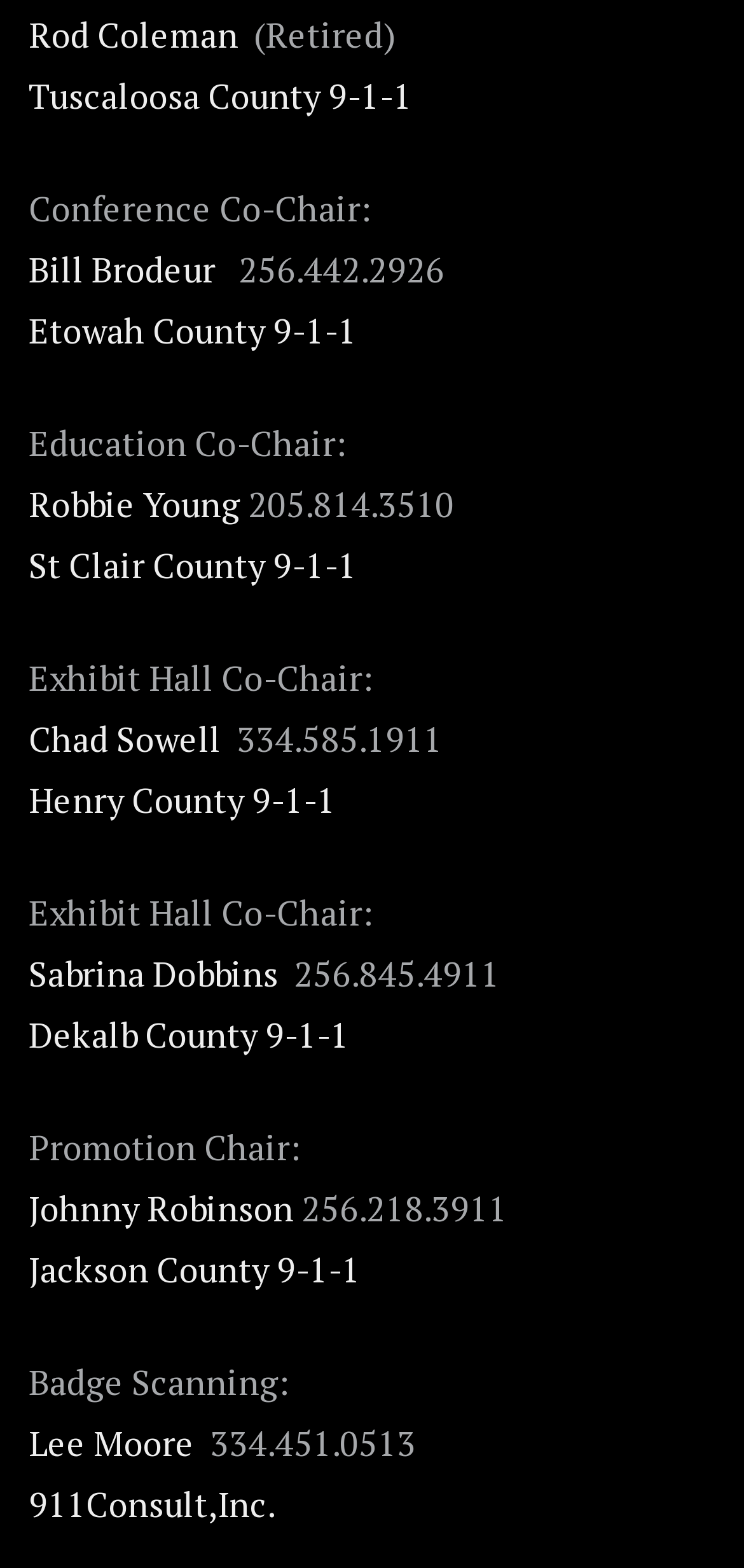Locate the bounding box coordinates of the clickable area needed to fulfill the instruction: "Visit Rod Coleman's page".

[0.038, 0.007, 0.321, 0.036]